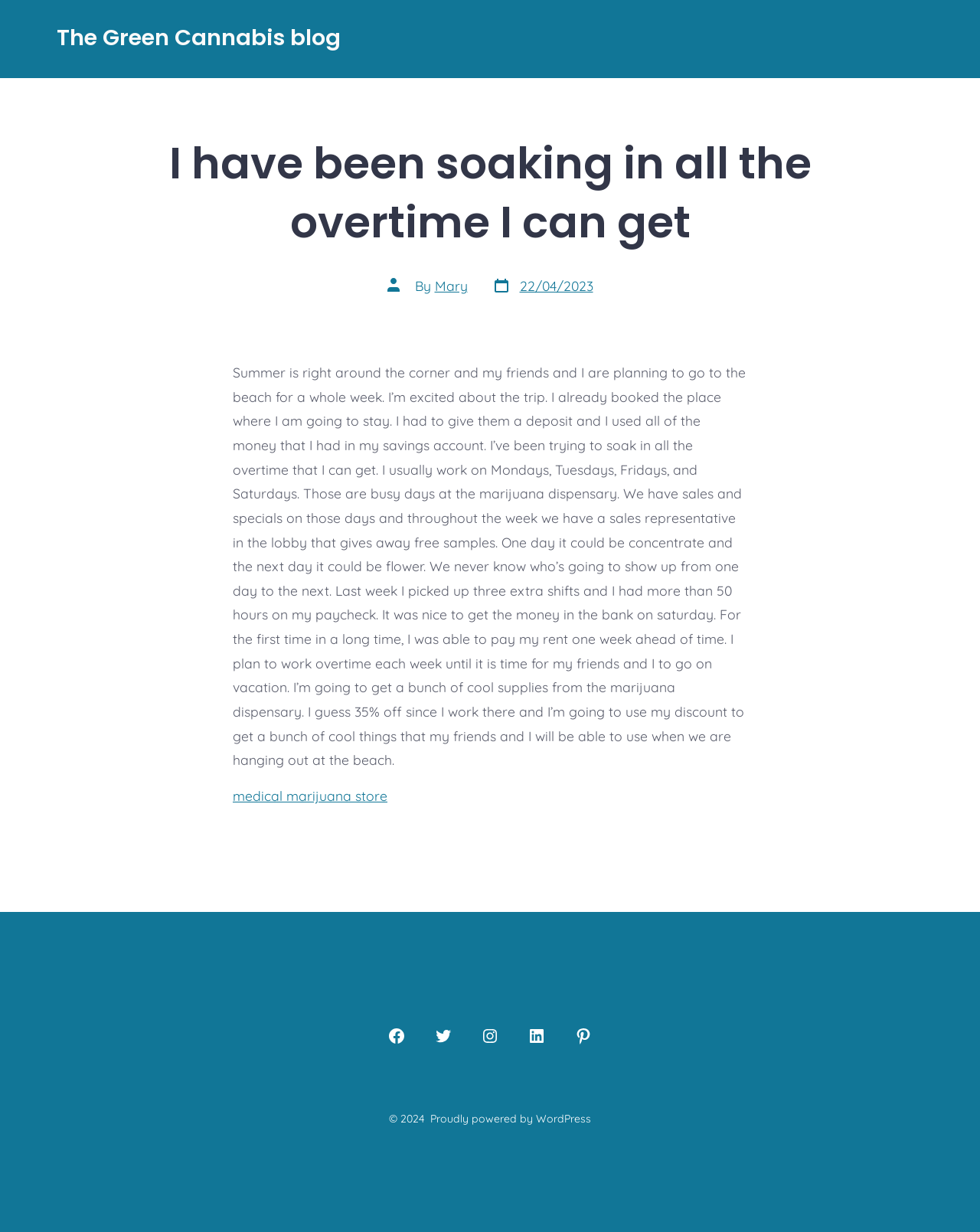Please provide a comprehensive response to the question below by analyzing the image: 
What is the name of the blog?

The blog's name is mentioned in the link at the top of the page, which says 'The Green Cannabis blog'.